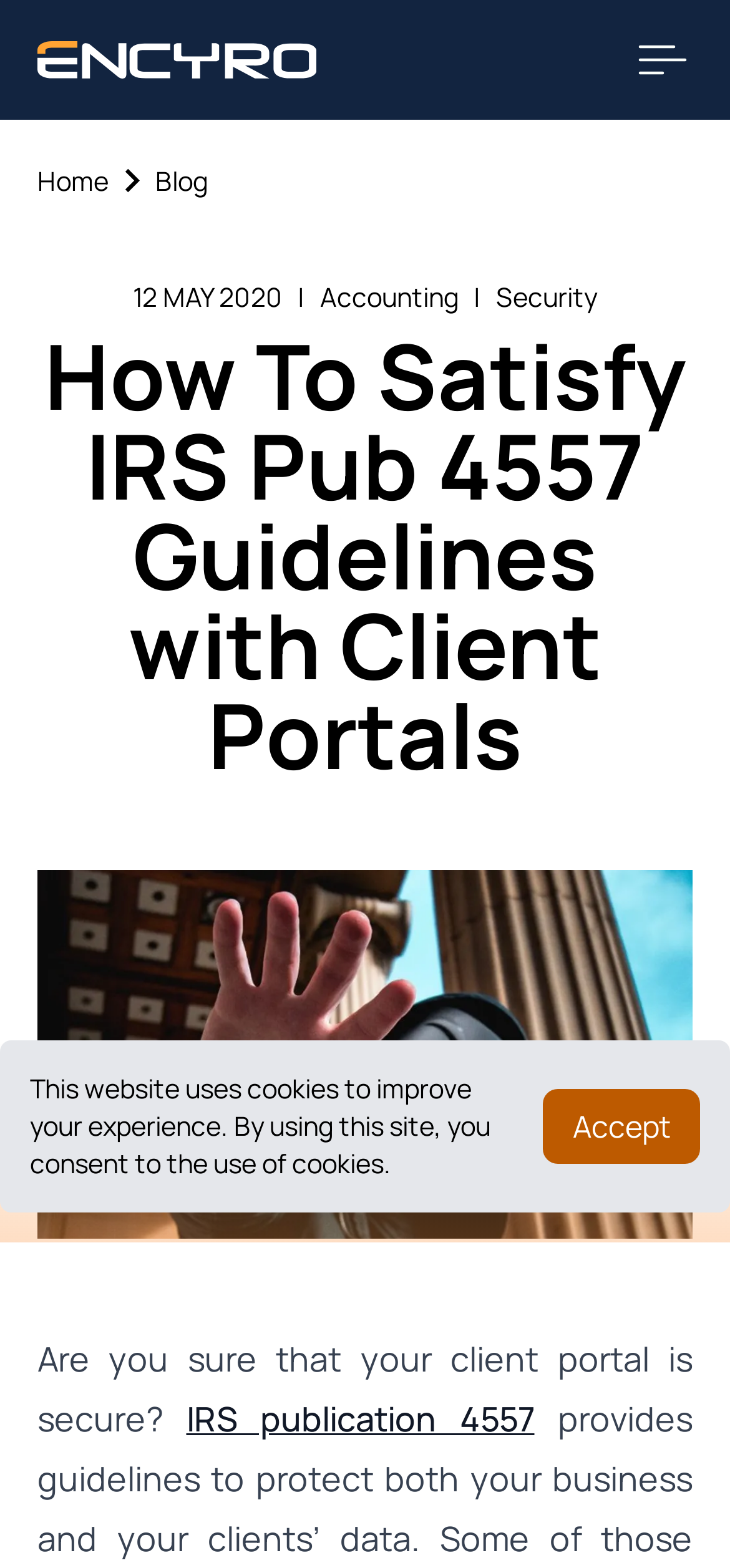What type of professionals may be interested in this webpage?
Based on the image, answer the question with as much detail as possible.

Based on the navigation menu, I noticed a link to 'Accounting', which suggests that accounting professionals may be the target audience for this webpage, as they would be interested in ensuring compliance with IRS guidelines.